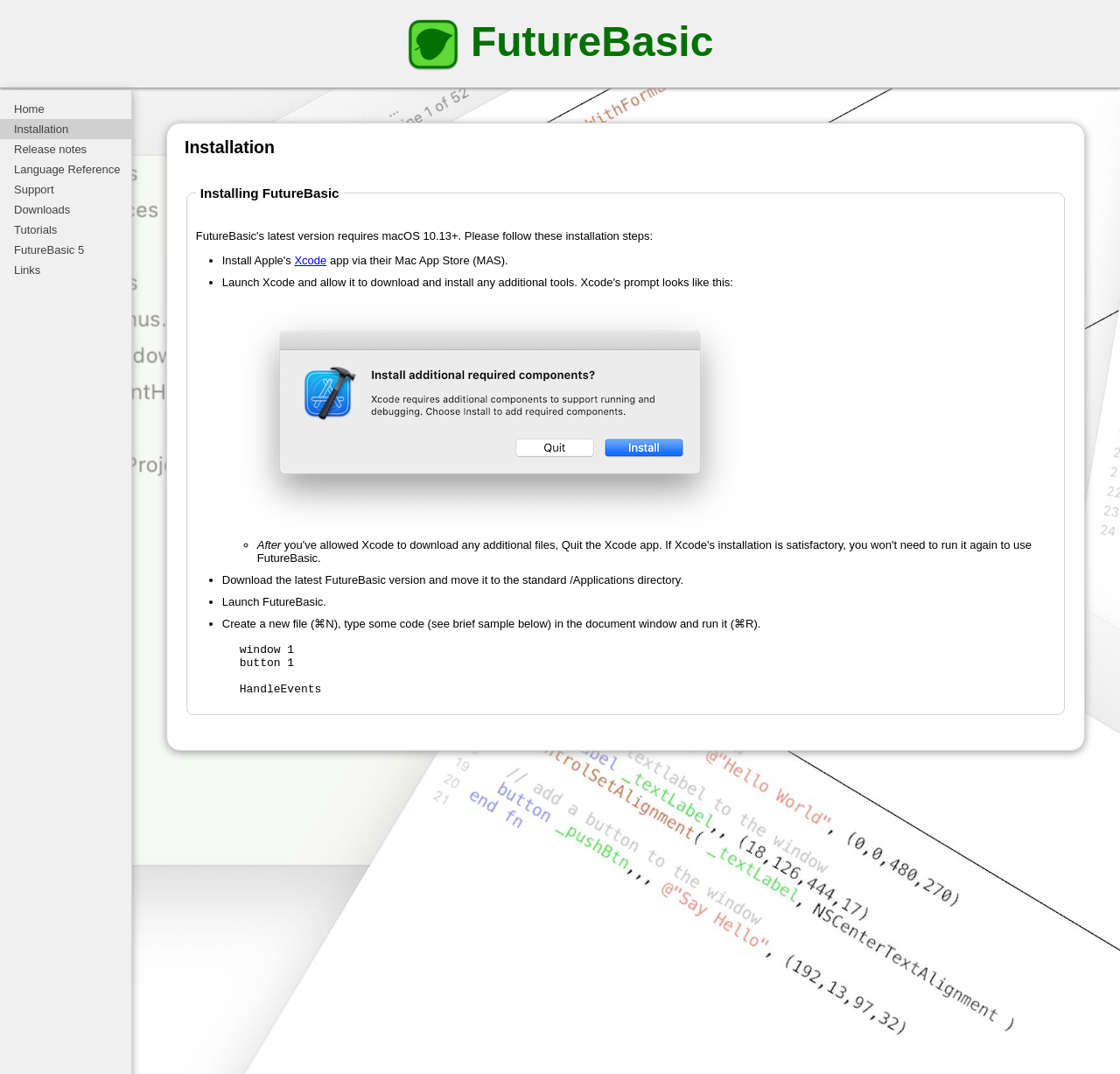Please identify the bounding box coordinates of the element I should click to complete this instruction: 'Click the Home link'. The coordinates should be given as four float numbers between 0 and 1, like this: [left, top, right, bottom].

[0.0, 0.092, 0.136, 0.111]